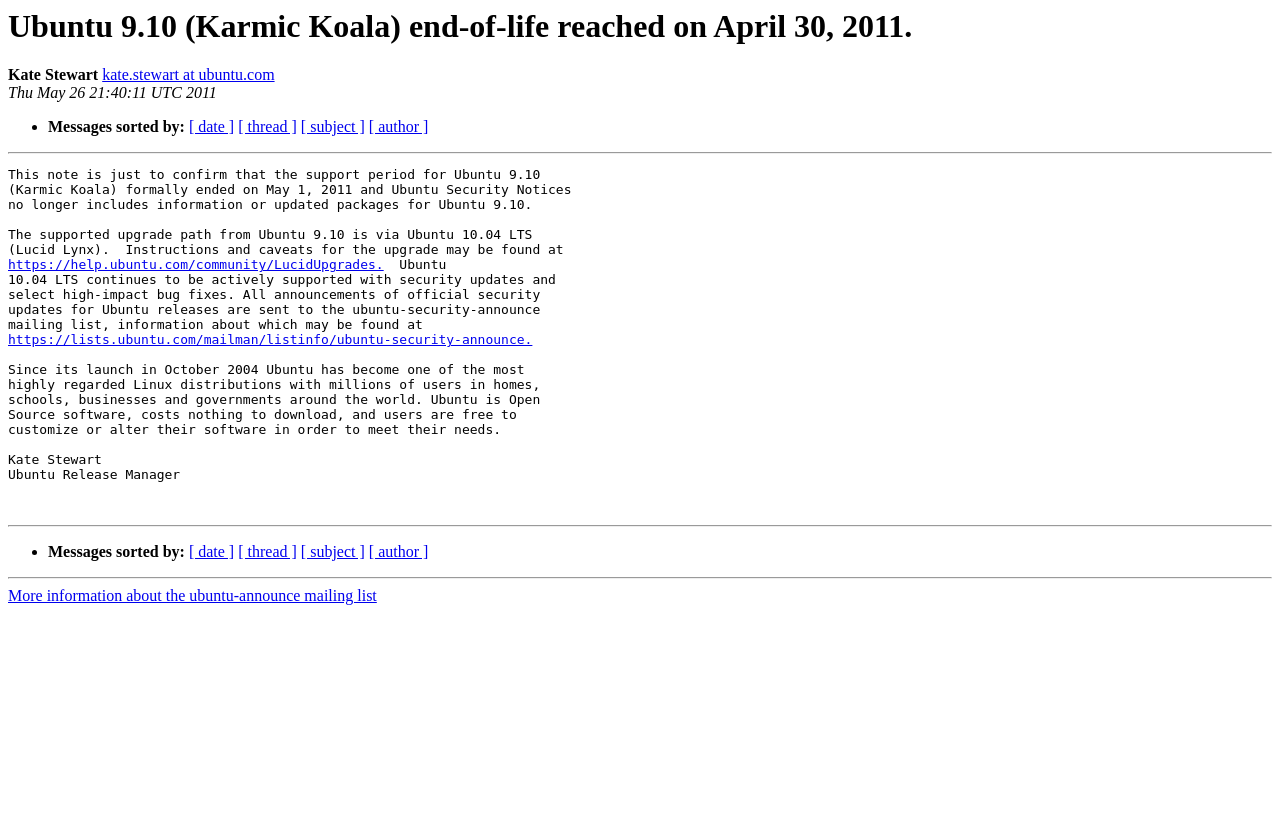Given the element description "[ author ]" in the screenshot, predict the bounding box coordinates of that UI element.

[0.288, 0.664, 0.335, 0.684]